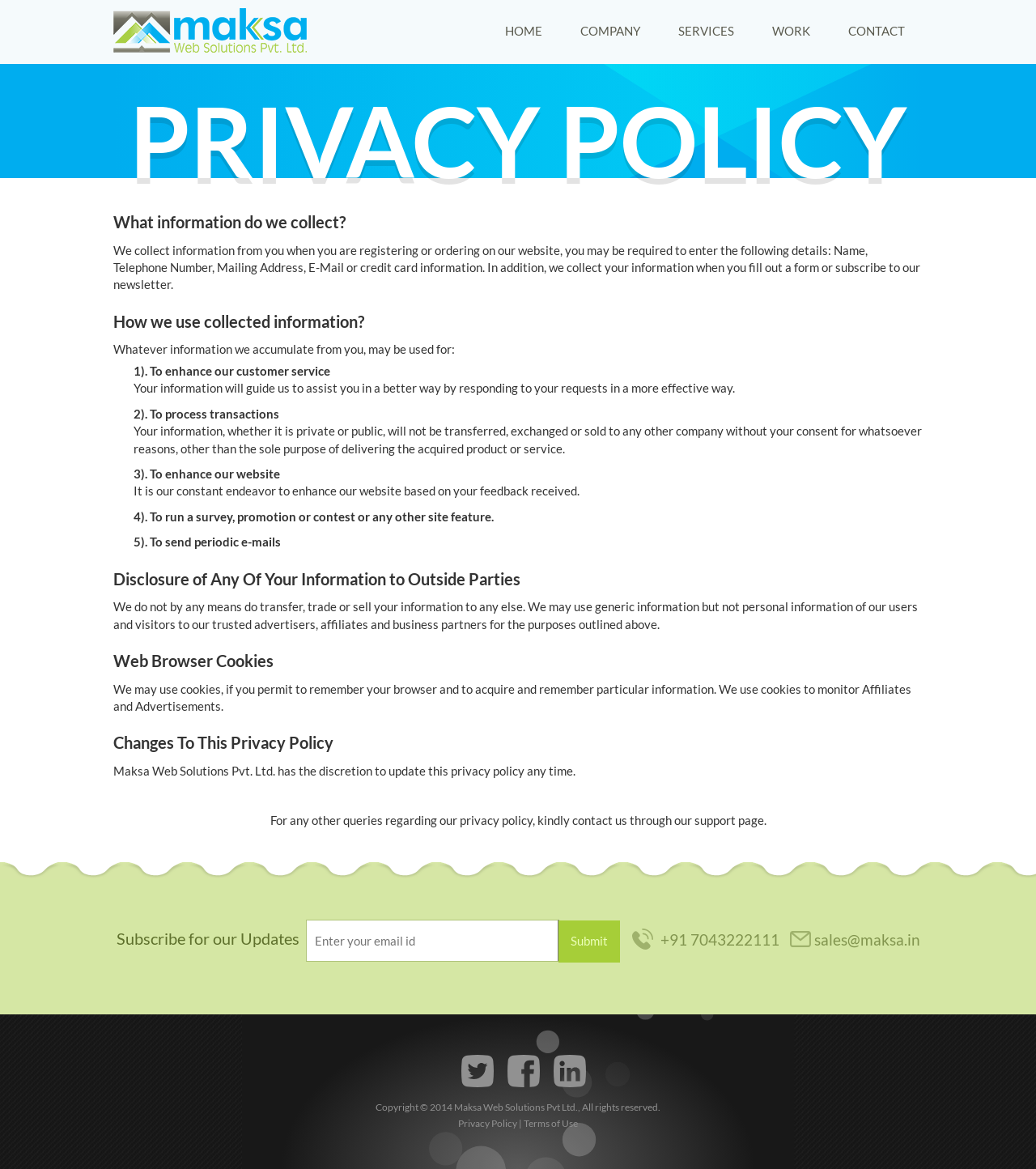Illustrate the webpage thoroughly, mentioning all important details.

The webpage is about the privacy policy of Maksa.in. At the top, there is a logo of Maksa.in, which is an image, and a link to the website's homepage. Below the logo, there are five links to different sections of the website: HOME, COMPANY, SERVICES, WORK, and CONTACT.

The main content of the webpage is divided into several sections. The first section is titled "PRIVACY POLICY" and is located at the top center of the page. Below this title, there is a paragraph of text that explains what information the website collects from users.

The next section is titled "What information do we collect?" and is located below the previous section. This section explains the types of information collected, including name, telephone number, mailing address, email, and credit card information.

The following sections explain how the collected information is used, including enhancing customer service, processing transactions, improving the website, running surveys and promotions, and sending periodic emails.

There are also sections on disclosure of information to outside parties, the use of web browser cookies, and changes to the privacy policy.

At the bottom of the page, there is a section to subscribe for updates, where users can enter their email id and click the "Submit" button. There are also links to contact the website through phone and email.

The webpage has a footer section that contains copyright information, a link to the website's terms of use, and a link to the privacy policy.